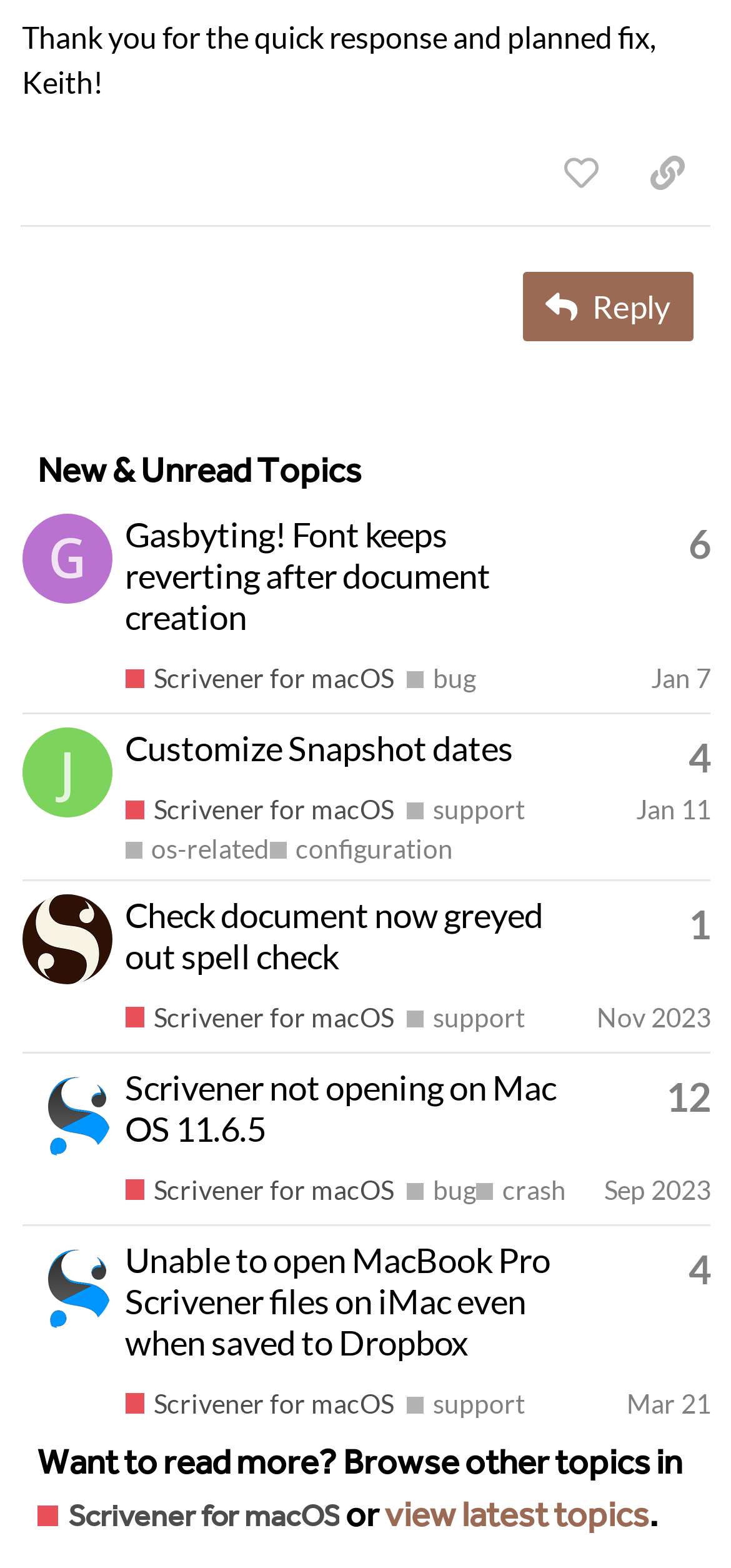Can you provide the bounding box coordinates for the element that should be clicked to implement the instruction: "Select the 'Theme' button"?

None